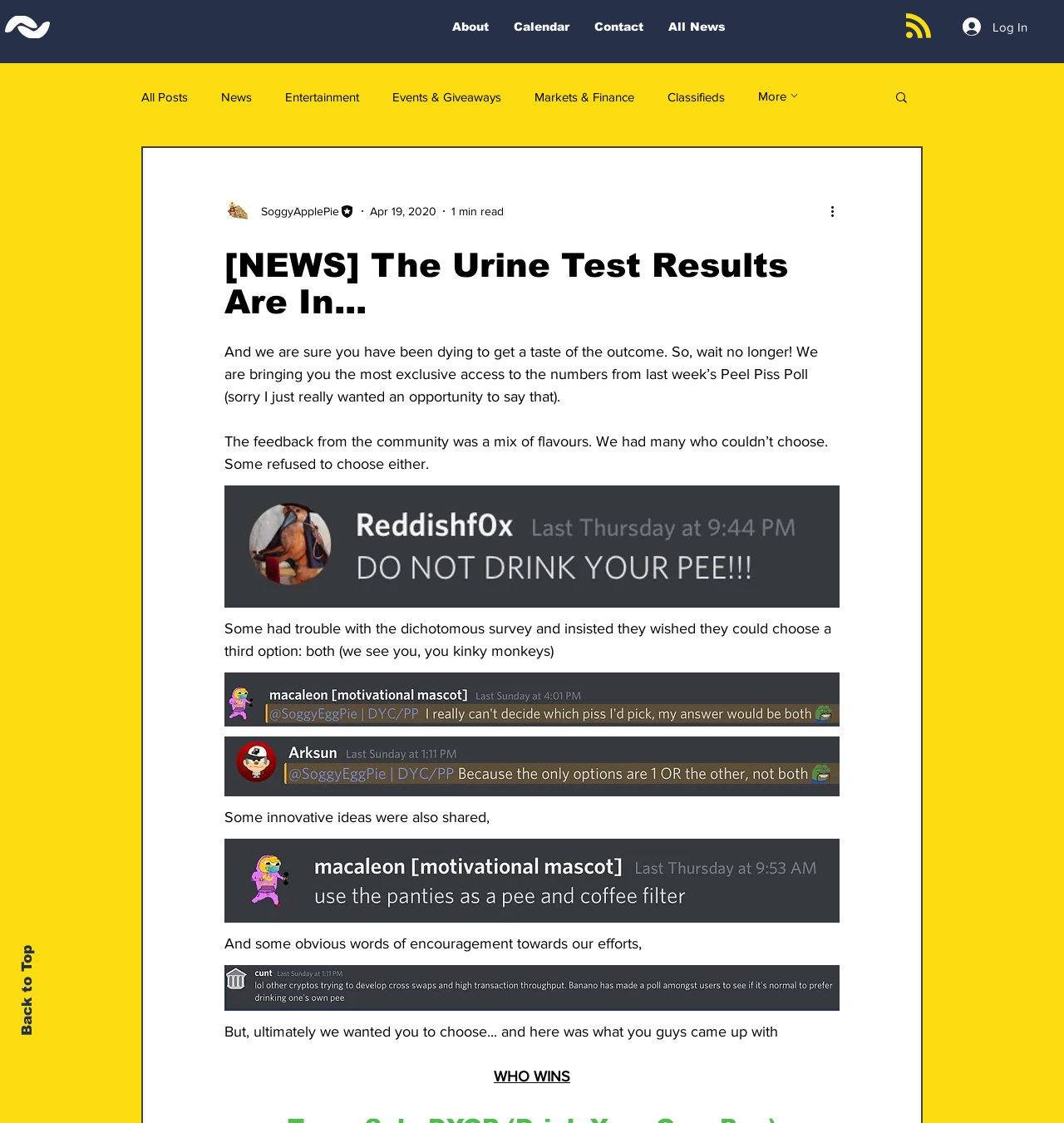Please provide a one-word or phrase answer to the question: 
How many minutes does it take to read the article?

1 min